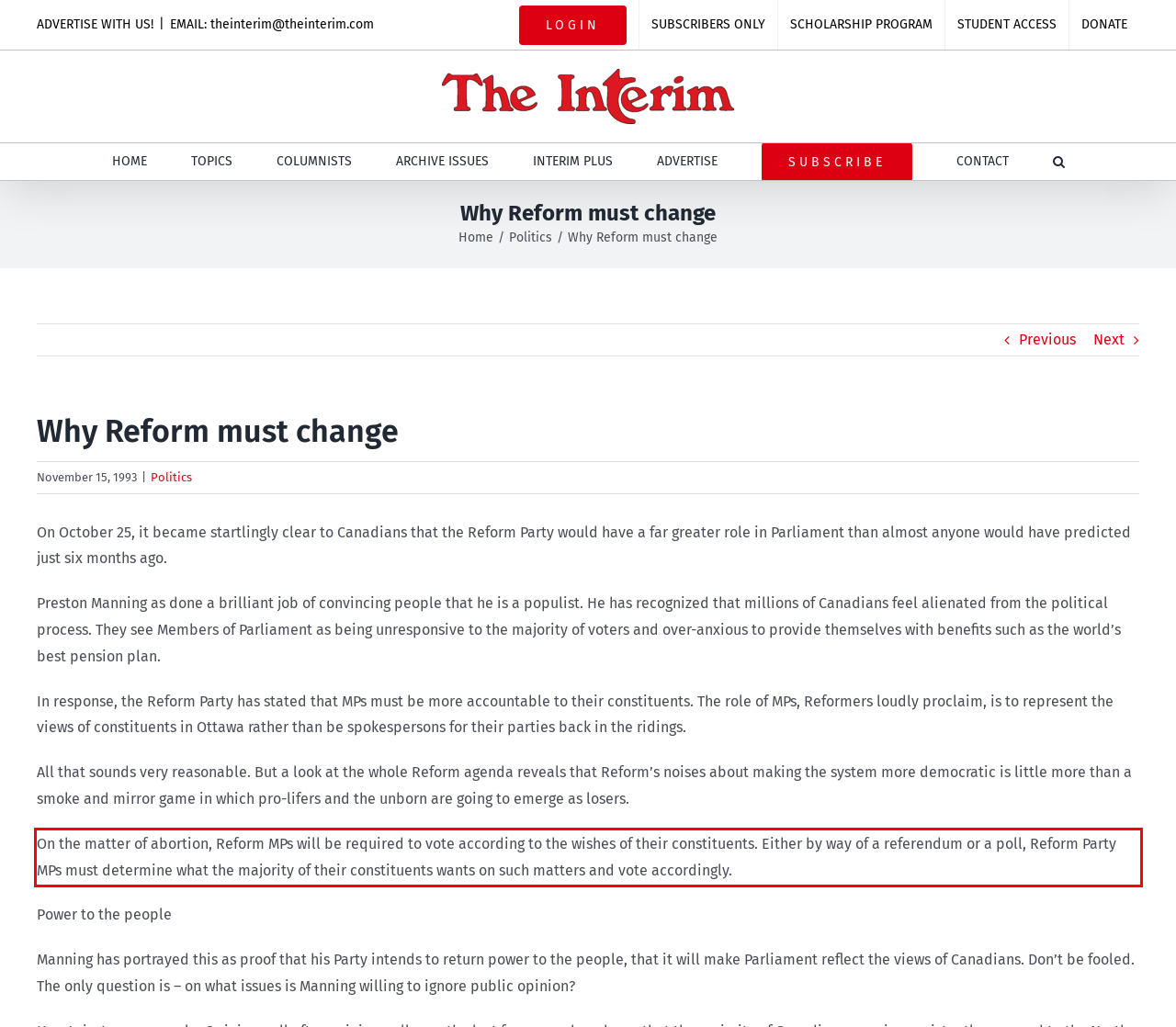Within the screenshot of the webpage, there is a red rectangle. Please recognize and generate the text content inside this red bounding box.

On the matter of abortion, Reform MPs will be required to vote according to the wishes of their constituents. Either by way of a referendum or a poll, Reform Party MPs must determine what the majority of their constituents wants on such matters and vote accordingly.